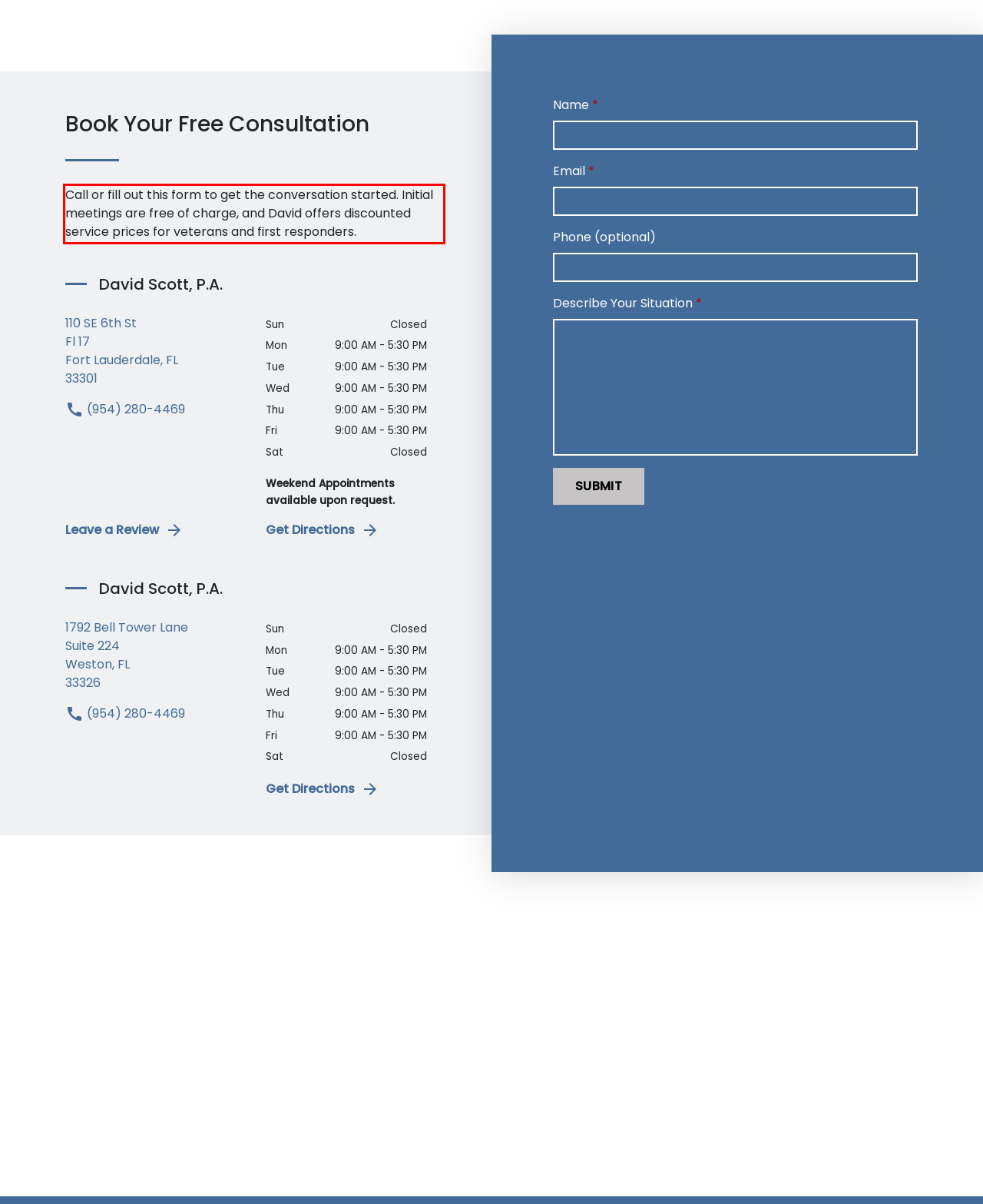Examine the webpage screenshot and use OCR to obtain the text inside the red bounding box.

Call or fill out this form to get the conversation started. Initial meetings are free of charge, and David offers discounted service prices for veterans and first responders.